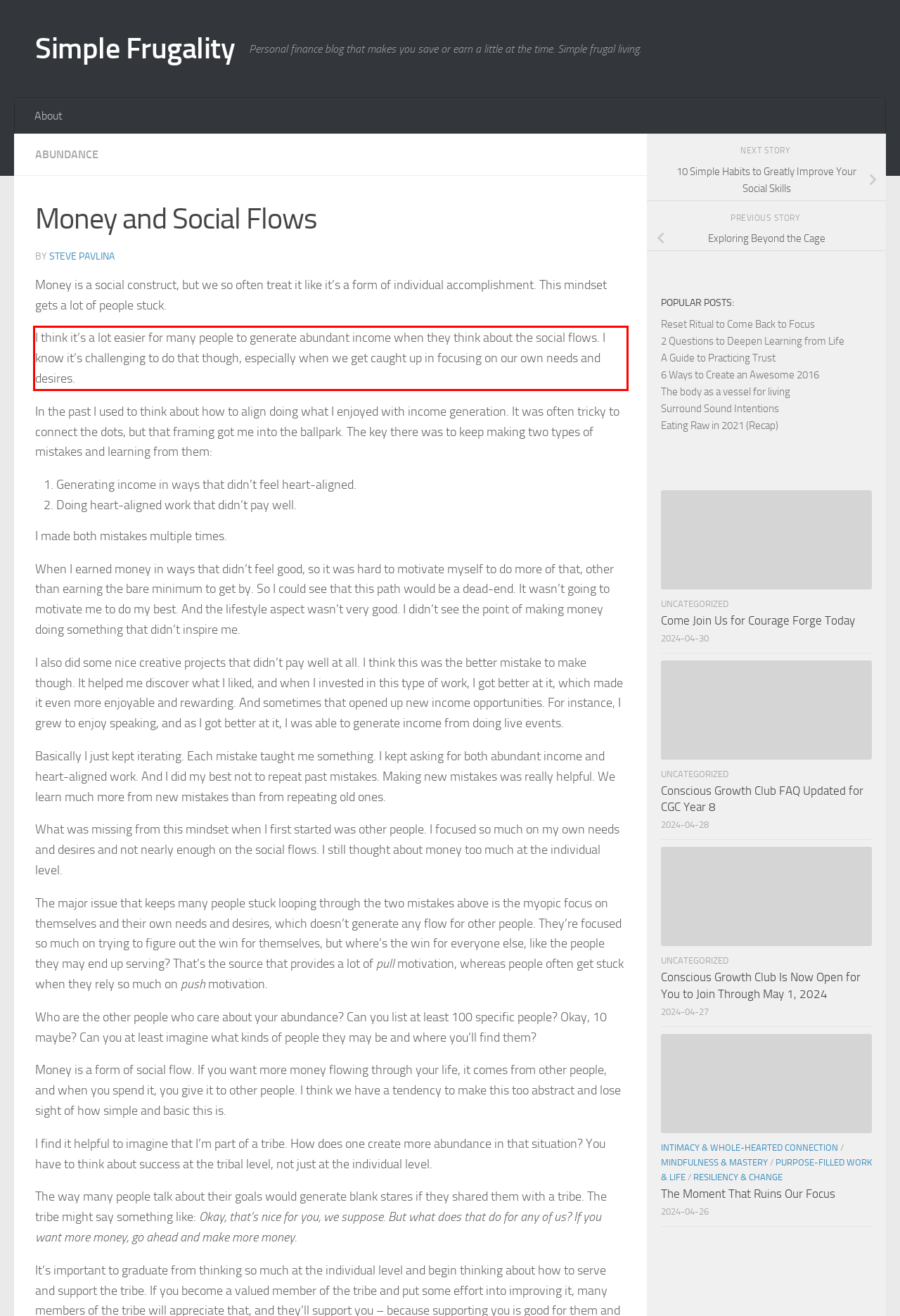Please examine the webpage screenshot containing a red bounding box and use OCR to recognize and output the text inside the red bounding box.

I think it’s a lot easier for many people to generate abundant income when they think about the social flows. I know it’s challenging to do that though, especially when we get caught up in focusing on our own needs and desires.